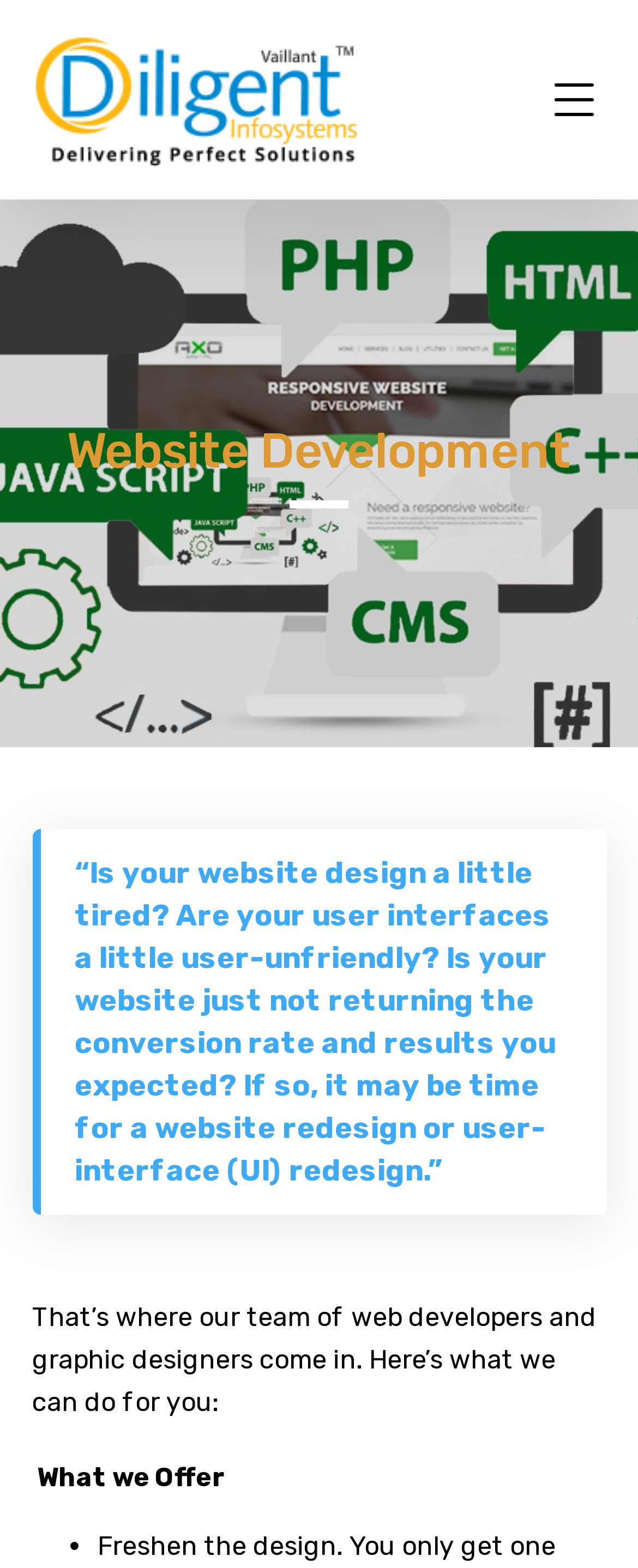For the given element description alt="Vaillant Diligent Infosystems Pvt Ltd", determine the bounding box coordinates of the UI element. The coordinates should follow the format (top-left x, top-left y, bottom-right x, bottom-right y) and be within the range of 0 to 1.

[0.05, 0.024, 0.563, 0.044]